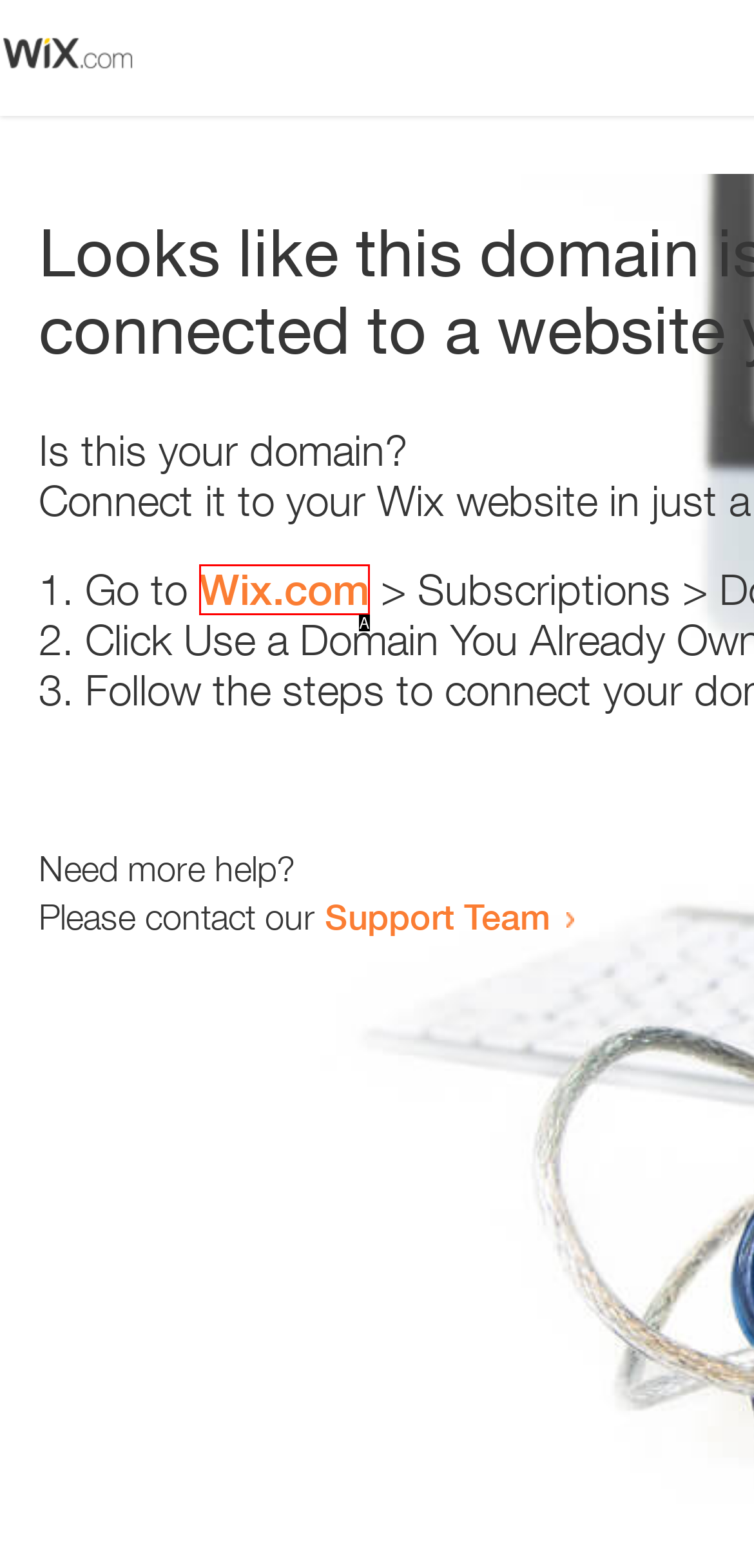Identify the UI element described as: Wix.com
Answer with the option's letter directly.

A